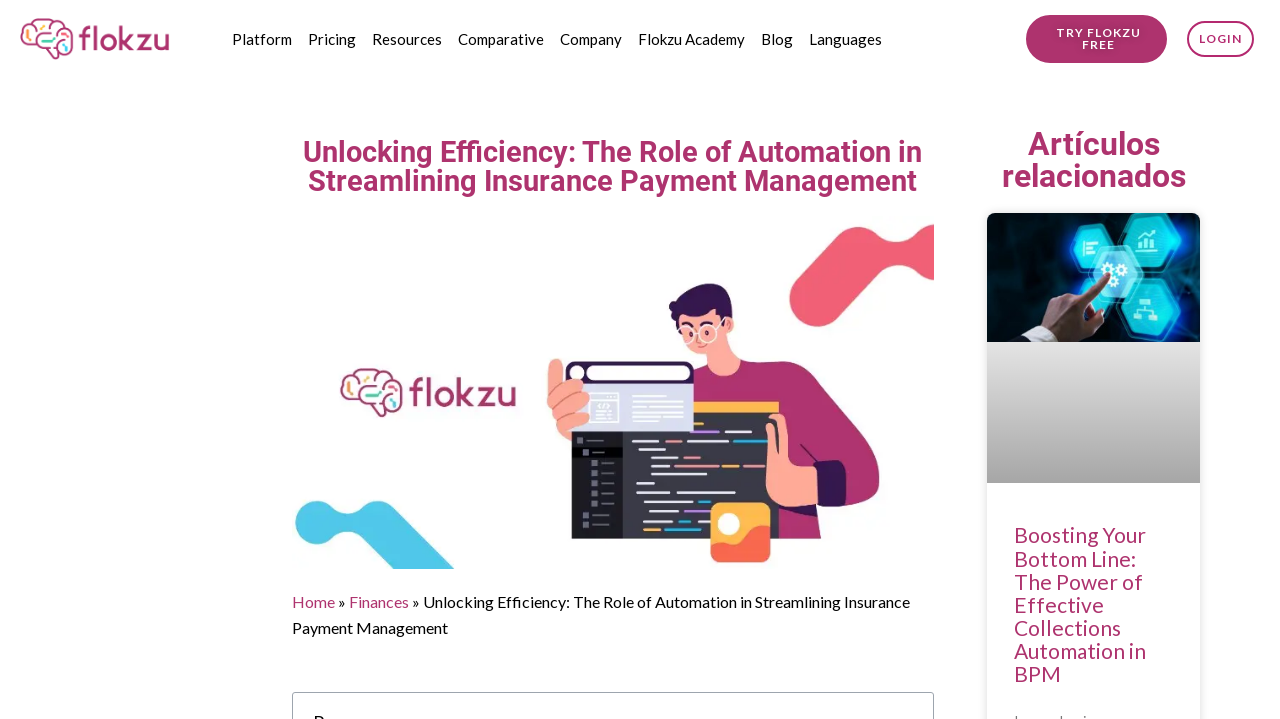Locate the bounding box coordinates of the clickable element to fulfill the following instruction: "Click on the Flokzu BPM logo". Provide the coordinates as four float numbers between 0 and 1 in the format [left, top, right, bottom].

[0.016, 0.025, 0.172, 0.084]